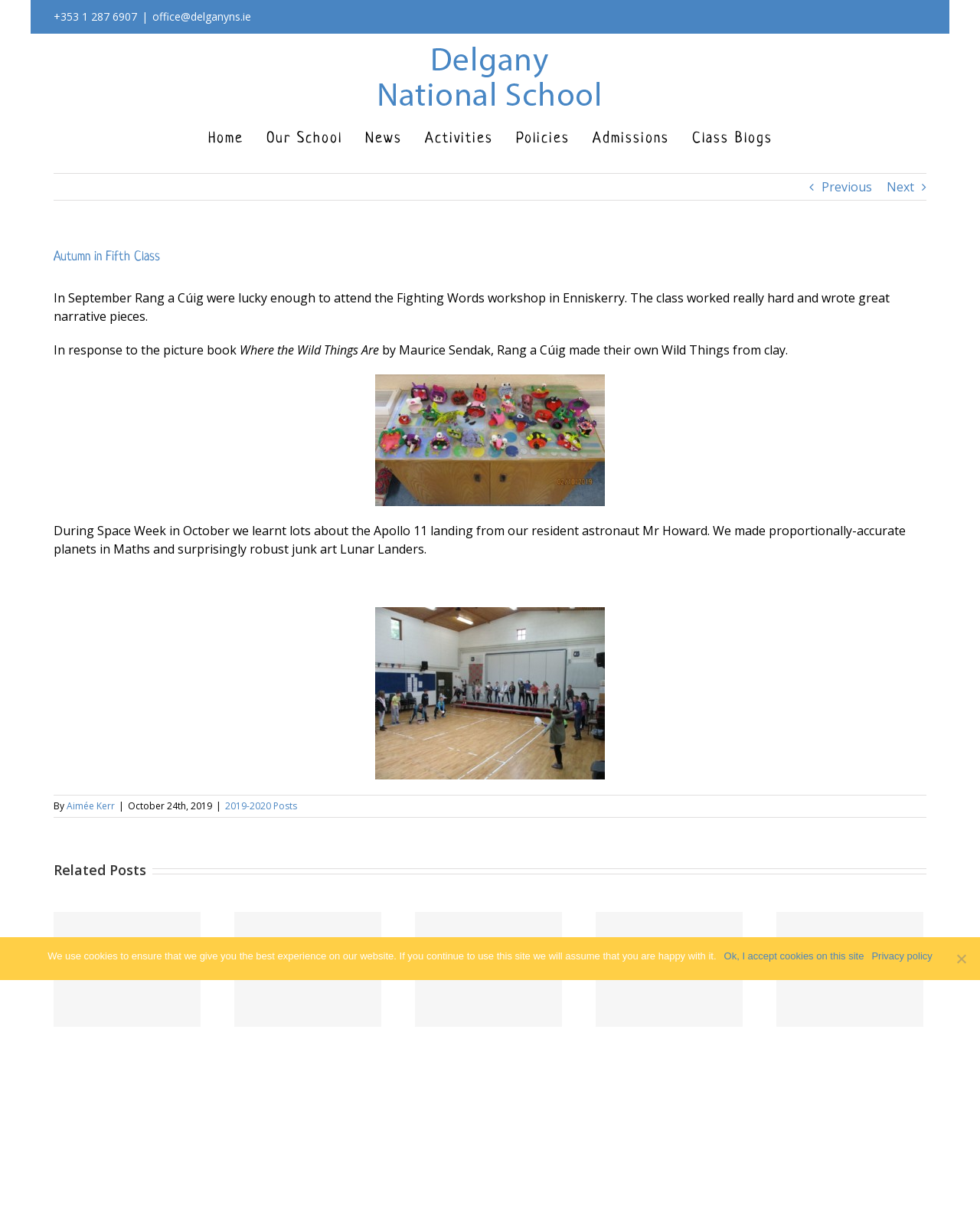Using the element description: "Happy Holidays Senior Infants", determine the bounding box coordinates. The coordinates should be in the format [left, top, right, bottom], with values between 0 and 1.

[0.703, 0.774, 0.731, 0.797]